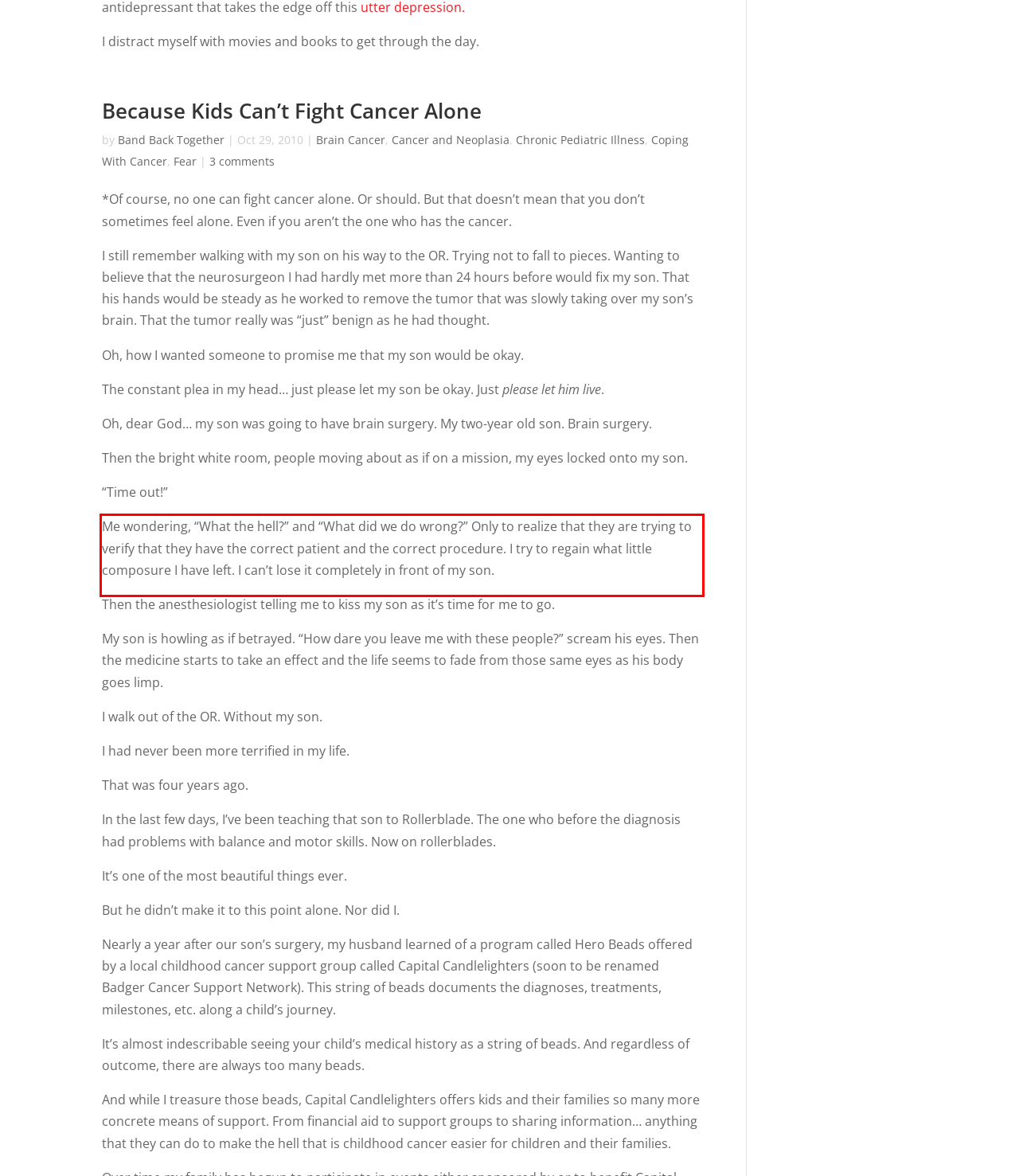Given a screenshot of a webpage containing a red rectangle bounding box, extract and provide the text content found within the red bounding box.

Me wondering, “What the hell?” and “What did we do wrong?” Only to realize that they are trying to verify that they have the correct patient and the correct procedure. I try to regain what little composure I have left. I can’t lose it completely in front of my son.